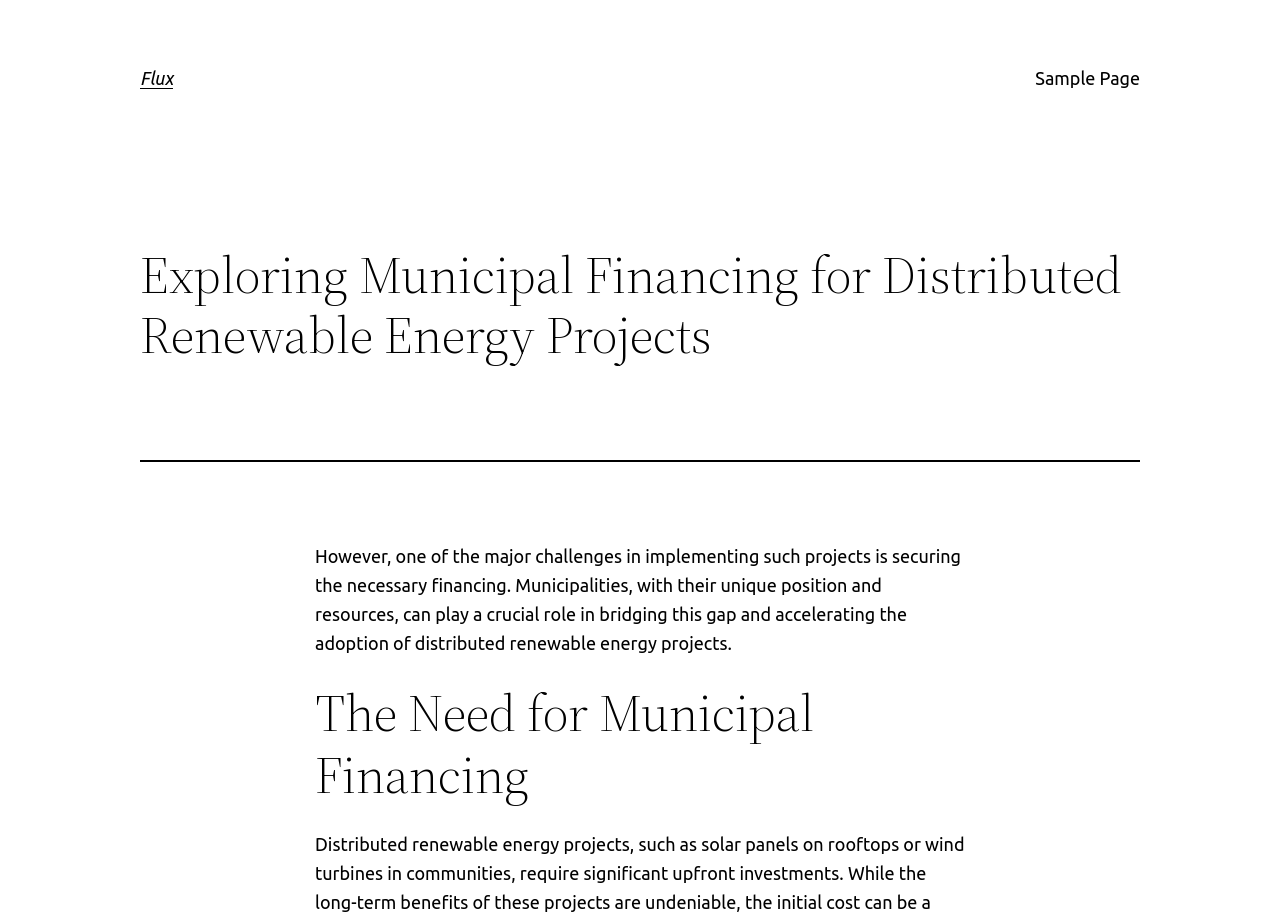From the webpage screenshot, predict the bounding box coordinates (top-left x, top-left y, bottom-right x, bottom-right y) for the UI element described here: Sample Page

[0.809, 0.07, 0.891, 0.101]